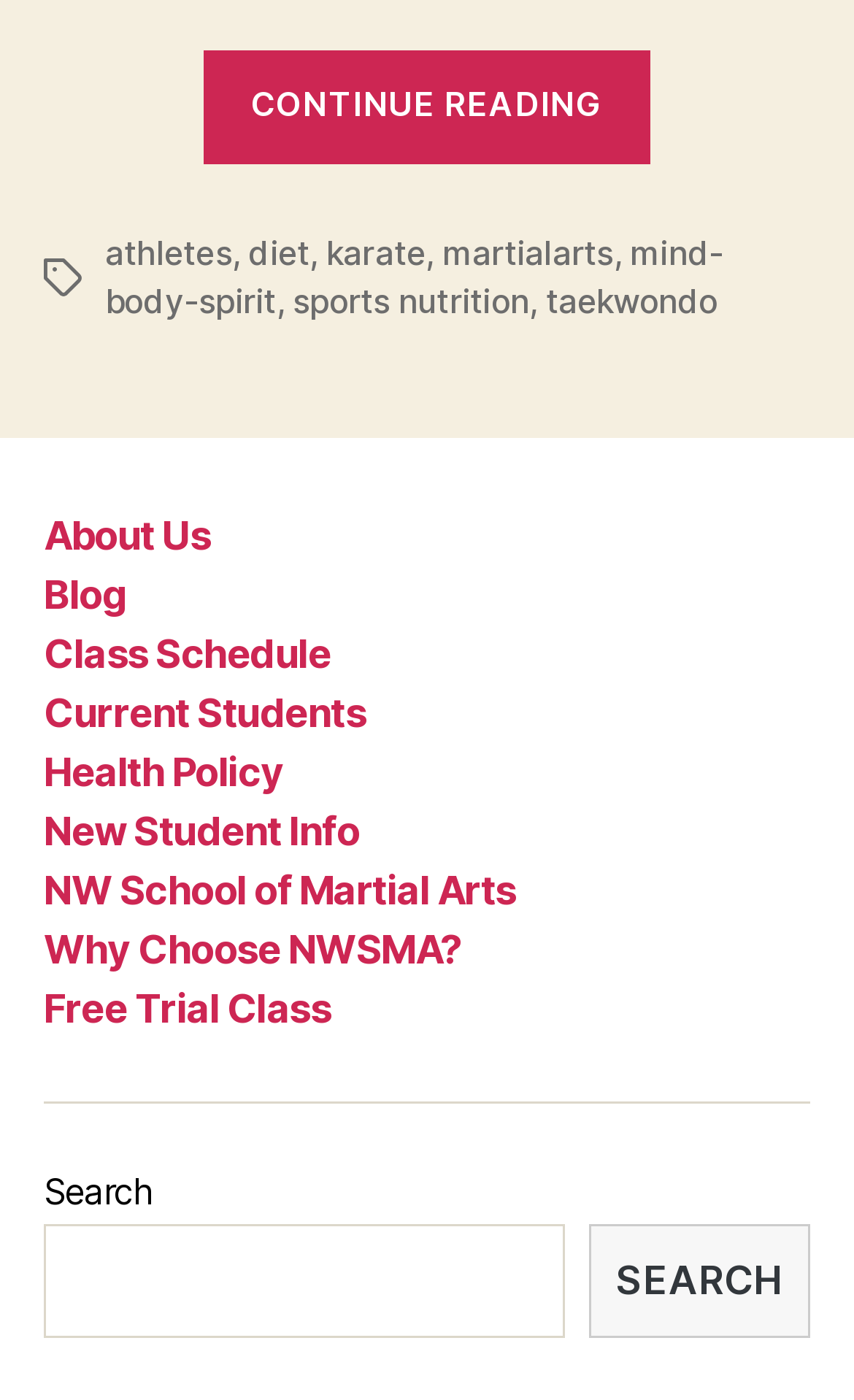How many tags are associated with the article?
Using the image, elaborate on the answer with as much detail as possible.

The number of tags associated with the article can be determined by counting the number of links following the 'Tags' StaticText element, which are 'athletes', 'diet', 'karate', 'martialarts', 'mind-body-spirit', 'sports nutrition', and 'taekwondo'.